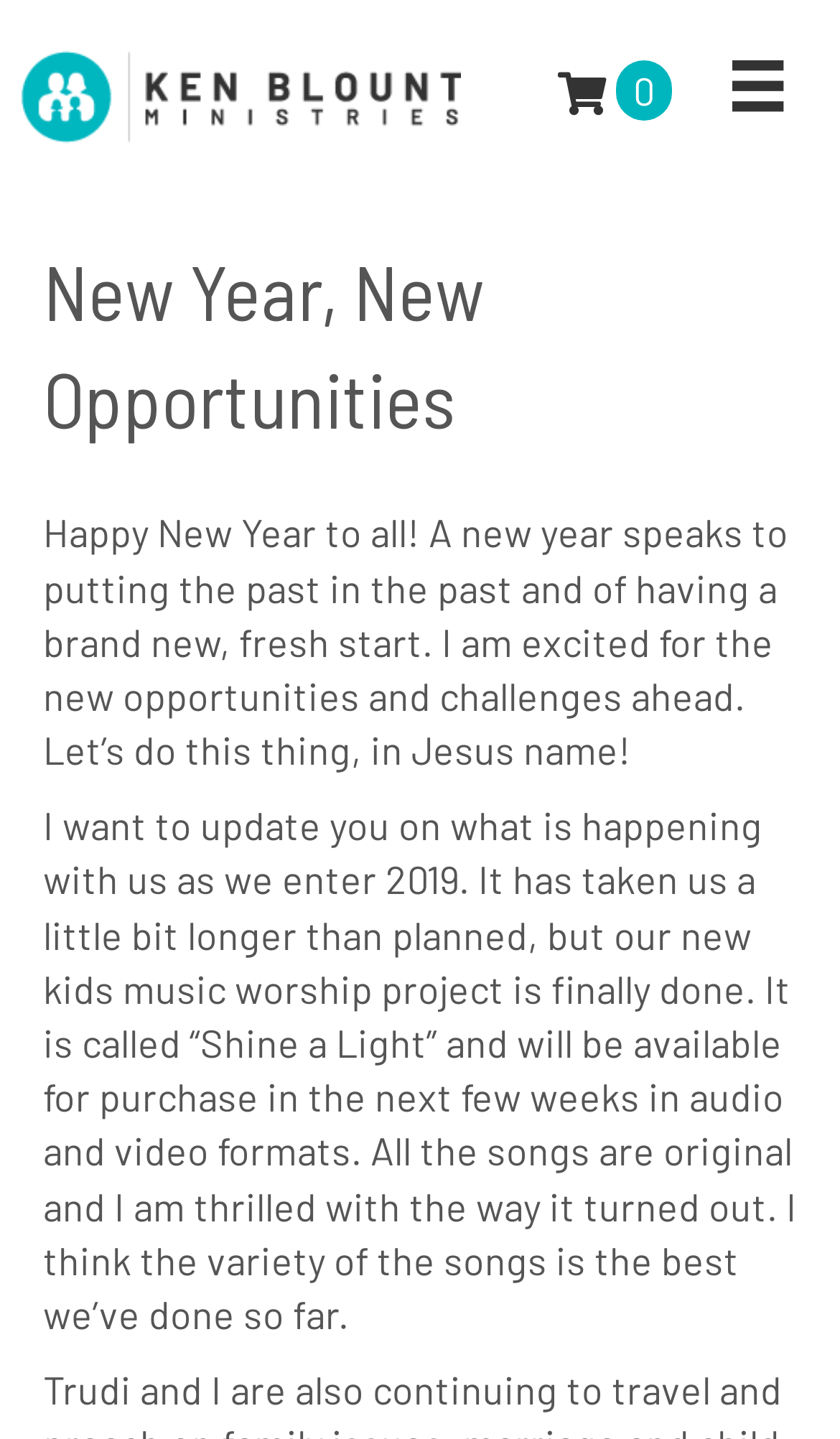What is the purpose of the new year according to the author?
Offer a detailed and exhaustive answer to the question.

I inferred this answer by reading the text content of the StaticText element with bounding box coordinates [0.051, 0.354, 0.938, 0.538]. The text says 'A new year speaks to putting the past in the past and of having a brand new, fresh start'.